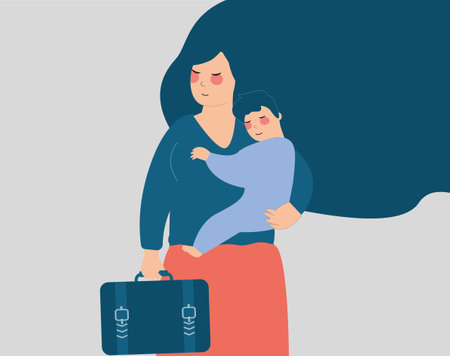Generate an in-depth description of the visual content.

The illustration portrays a nurturing scene, featuring a mother lovingly cradling her young child in one arm while holding a briefcase in her other hand. The mother has long, flowing hair and wears a blue top paired with a flowing red skirt, symbolizing a blend of professional and maternal roles. The child, dressed in light blue, appears content and relaxed, resting against the mother's shoulder. This image effectively represents the theme of support for working mothers, highlighting the balance between professional responsibilities and childcare, an important aspect of maternity policies that advocate for provisions like nursing breaks and childcare facilities in the workplace. Such imagery underscores the significance of workplace accommodations that enable mothers to thrive both personally and professionally.